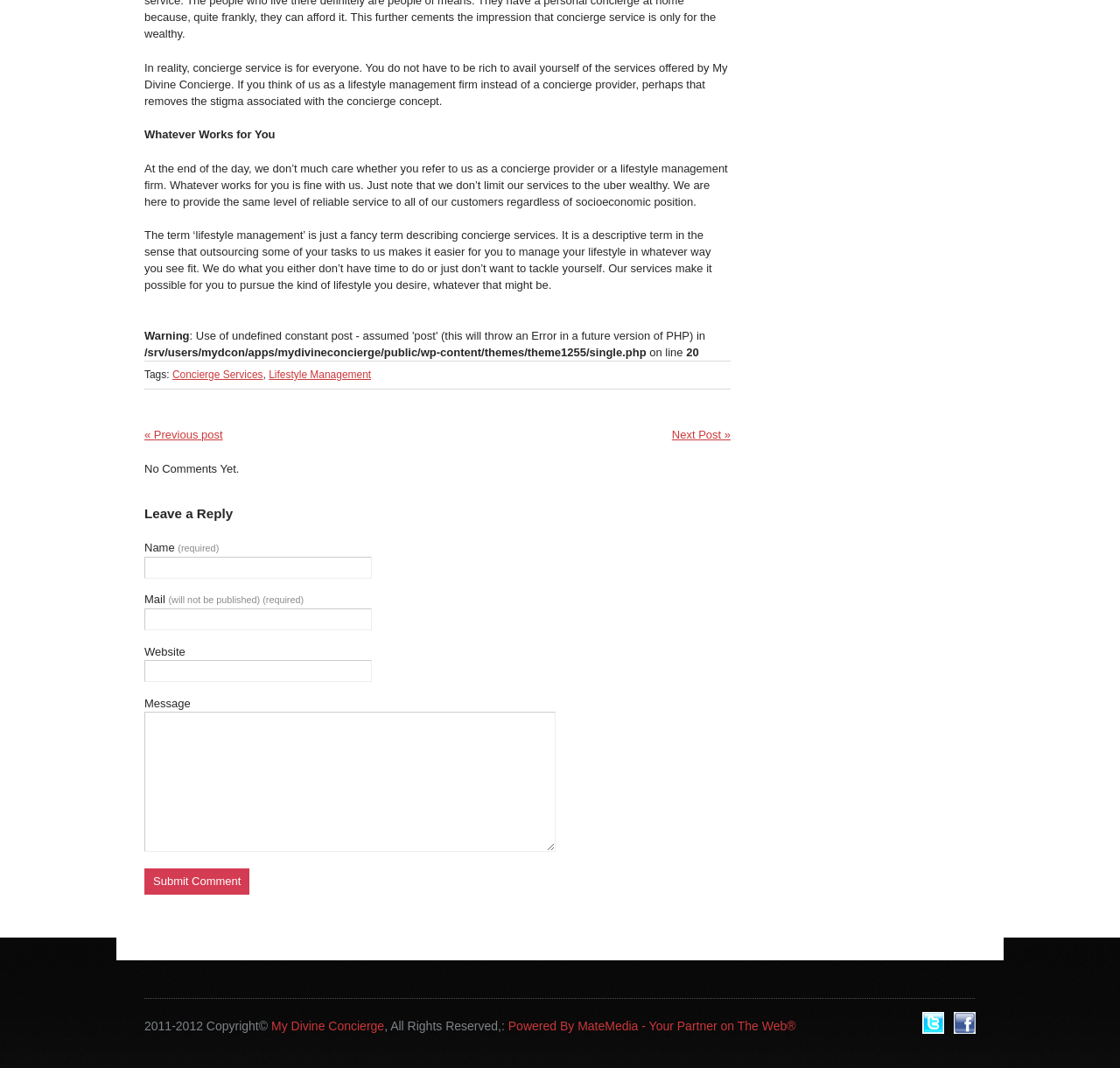Determine the bounding box coordinates for the UI element matching this description: "« Previous post".

[0.129, 0.401, 0.199, 0.413]